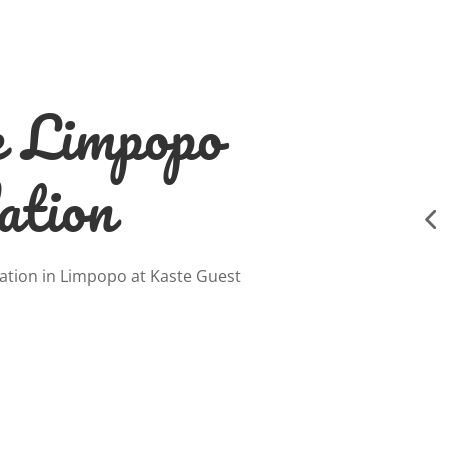What region is the accommodation located in?
Based on the image, answer the question in a detailed manner.

The region where the accommodation is located can be determined by reading the main title 'Affordable Limpopo Accommodation' and the supportive caption 'Book your stay at our accommodation in Limpopo at Kaste Guest House today!'. Both of these clearly mention Limpopo as the region.